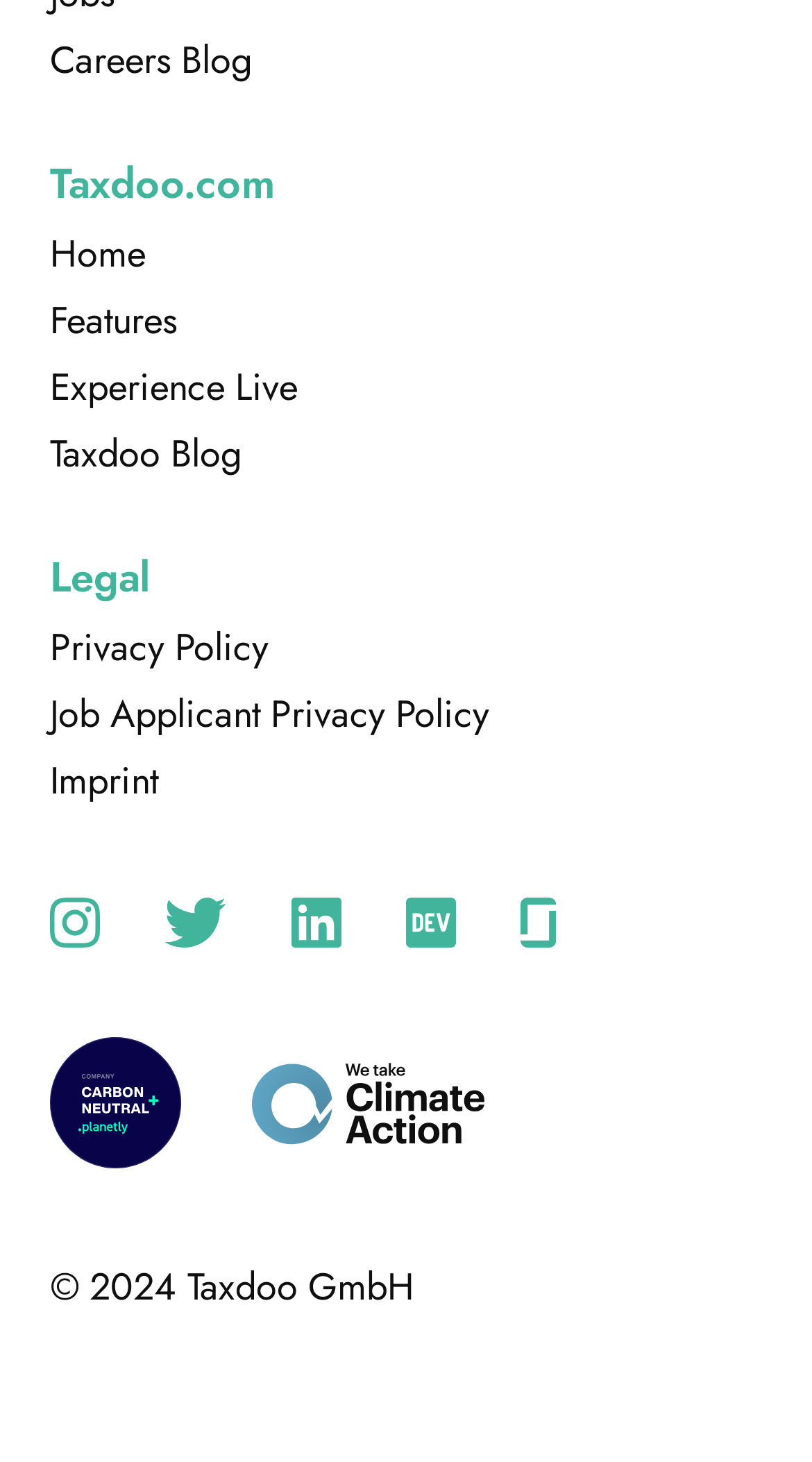What is the name of the company?
Please use the image to provide an in-depth answer to the question.

The name of the company can be found in the top-left corner of the webpage, where it is written as 'Taxdoo.com'.